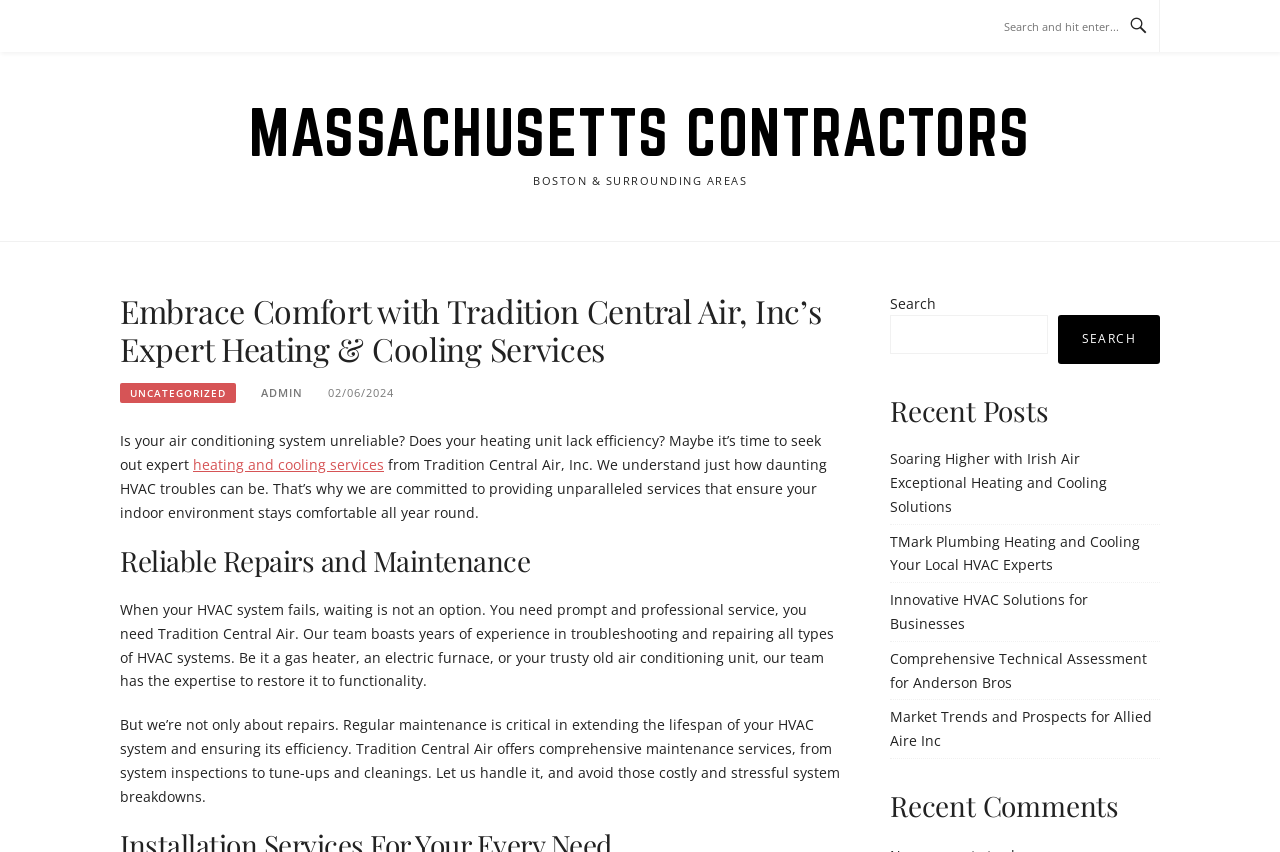Summarize the webpage in an elaborate manner.

The webpage appears to be a company website for Tradition Central Air, Inc., a Massachusetts-based contractor specializing in heating and cooling services. At the top of the page, there is a search bar with a placeholder text "Search and hit enter..." and a link to "MASSACHUSETTS CONTRACTORS" on the left side. Below this, there is a heading that reads "Embrace Comfort with Tradition Central Air, Inc’s Expert Heating & Cooling Services" followed by a brief description of the company's services.

The main content of the page is divided into sections. The first section has a heading "Reliable Repairs and Maintenance" and describes the company's repair and maintenance services for HVAC systems. This section is followed by a longer paragraph that explains the importance of regular maintenance in extending the lifespan of HVAC systems and ensuring their efficiency.

On the right side of the page, there is a search box with a button labeled "Search" and a heading "Recent Posts" above a list of five links to recent articles or blog posts. These links have titles such as "Soaring Higher with Irish Air Exceptional Heating and Cooling Solutions" and "Innovative HVAC Solutions for Businesses". Below this list, there is another heading "Recent Comments", but it does not appear to have any associated content.

Throughout the page, there are no images, but there are several links to different sections or articles, as well as a search function to help users navigate the site.